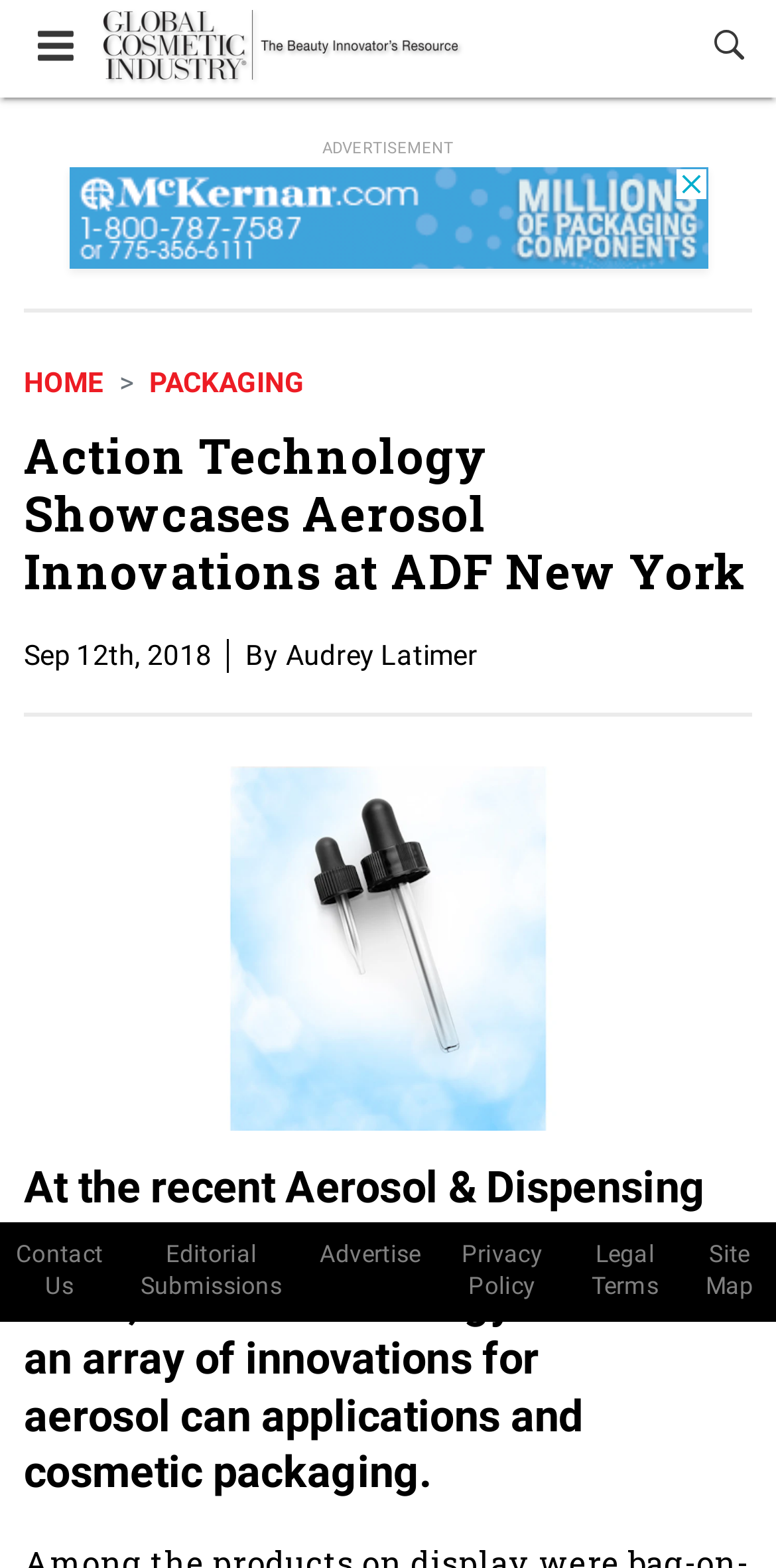Given the element description "Advertise", identify the bounding box of the corresponding UI element.

[0.412, 0.79, 0.542, 0.81]